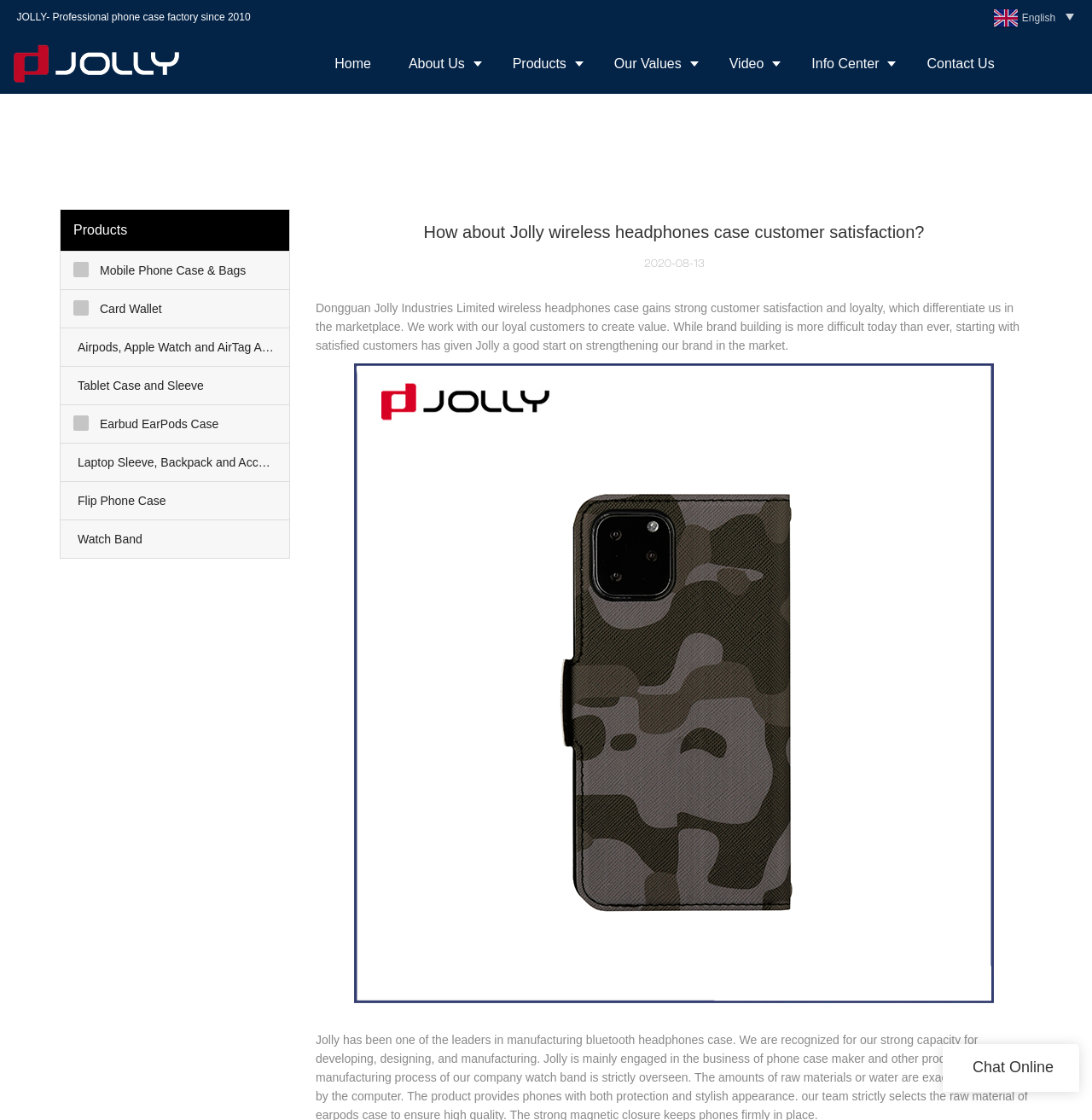Generate an in-depth caption that captures all aspects of the webpage.

The webpage appears to be a company website, specifically for Jolly Cell Phone Cases. At the top left corner, there is a logo image with the text "Logo | Jolly Cell Phone Cases" next to it. Below the logo, there is a horizontal navigation menu with links to different sections of the website, including "Home", "About Us", "Products", "Our Values", "Video", "Info Center", and "Contact Us".

On the left side of the page, there is a vertical menu with links to various product categories, including "Mobile Phone Case & Bags", "Card Wallet", "Airpods, Apple Watch and AirTag Accessories", and more. Each of these links has an emphasis symbol next to it.

In the main content area, there is a title "How about Jolly wireless headphones case customer satisfaction?" followed by a date "2020-08-13". Below the title, there is a paragraph of text that discusses how Dongguan Jolly Industries Limited's wireless headphones case has gained strong customer satisfaction and loyalty, which has helped the company differentiate itself in the marketplace.

To the right of the text, there is a large image that appears to be an array of Jolly products. At the bottom right corner of the page, there is a "Chat Online" button.